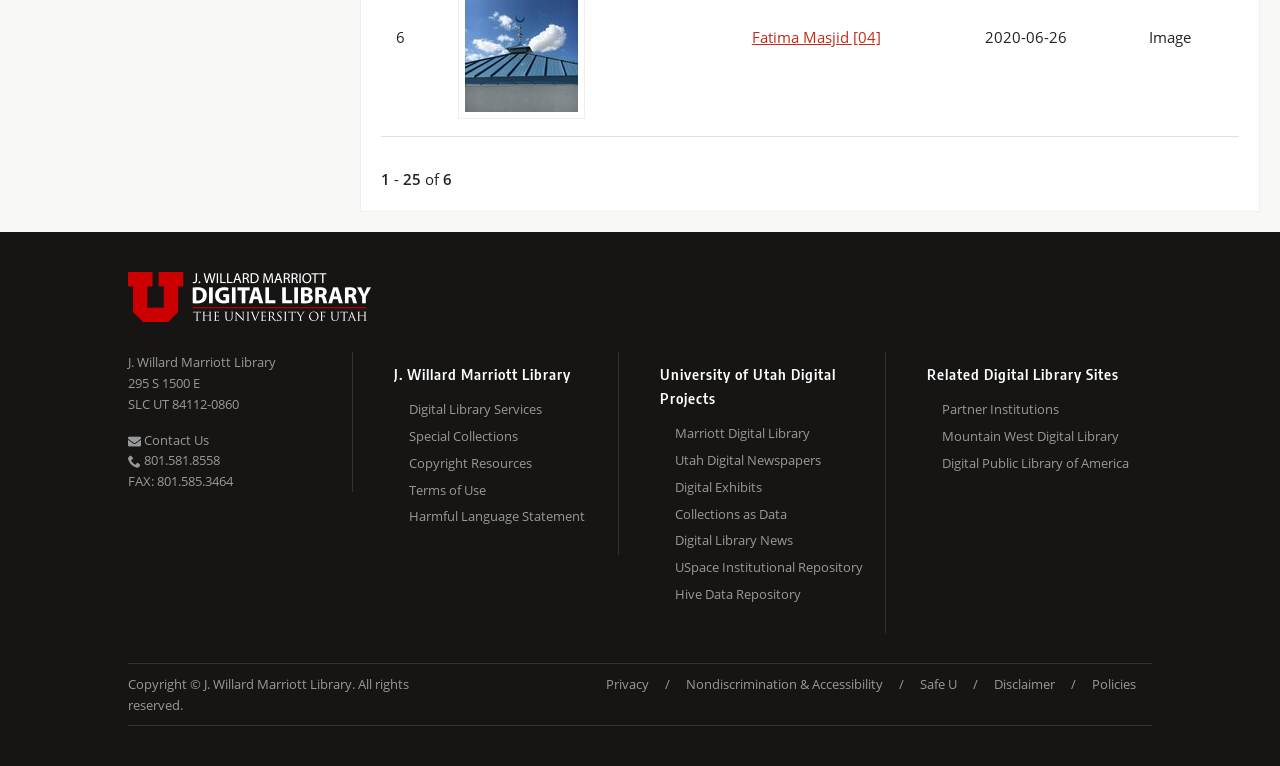Using the details in the image, give a detailed response to the question below:
How many links are under 'University of Utah Digital Projects'?

Under the heading 'University of Utah Digital Projects', there are six links: 'Marriott Digital Library', 'Utah Digital Newspapers', 'Digital Exhibits', 'Collections as Data', 'Digital Library News', and 'USpace Institutional Repository'.